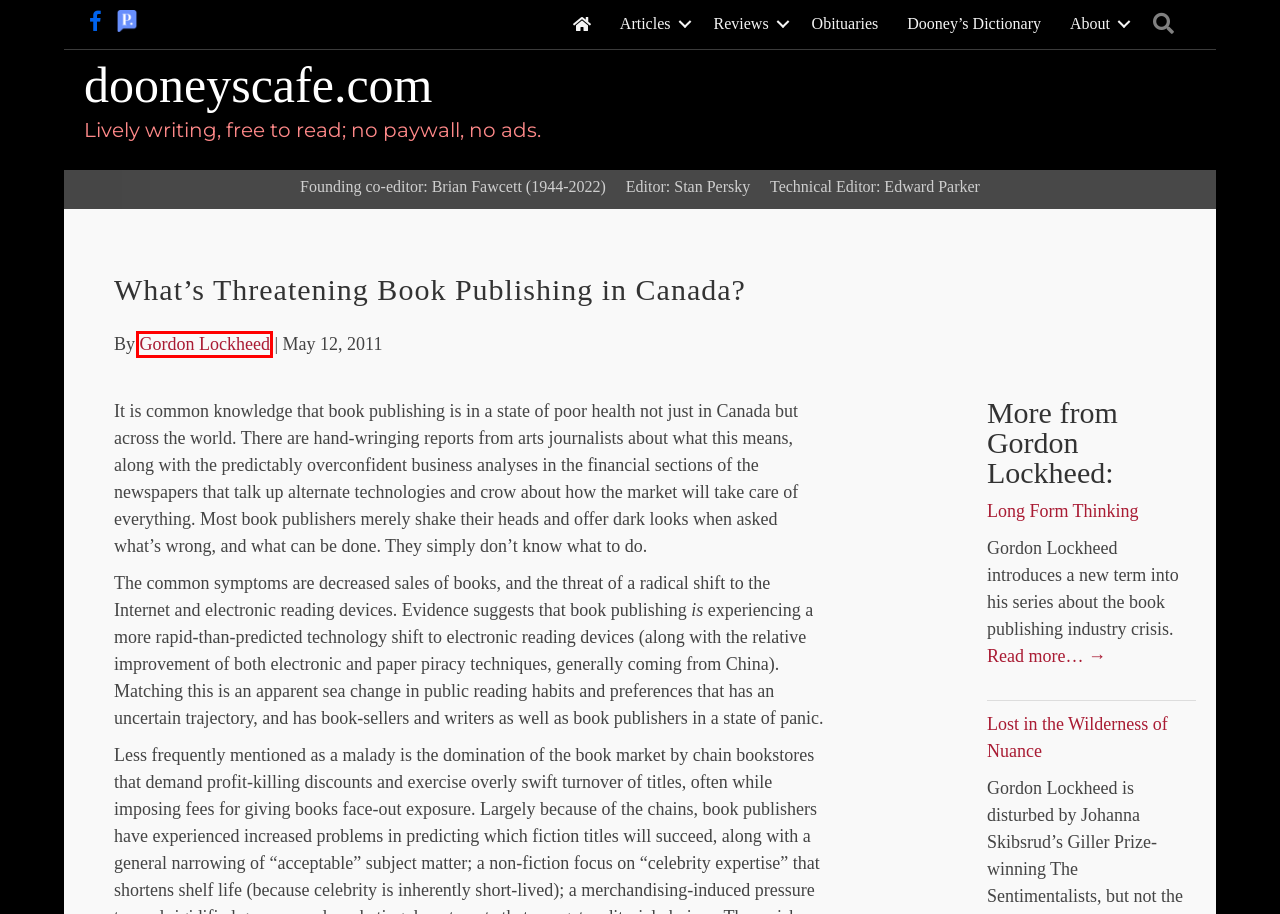You have received a screenshot of a webpage with a red bounding box indicating a UI element. Please determine the most fitting webpage description that matches the new webpage after clicking on the indicated element. The choices are:
A. Articles Archives - dooneyscafe.com
B. Obituaries Archives - dooneyscafe.com
C. Reviews Archives - dooneyscafe.com
D. Home - dooneyscafe.com
E. Lost in the Wilderness of Nuance - dooneyscafe.com
F. Long Form Thinking - dooneyscafe.com
G. Dooney's Dictionary - dooneyscafe.com
H. Gordon Lockheed, Author at dooneyscafe.com

H